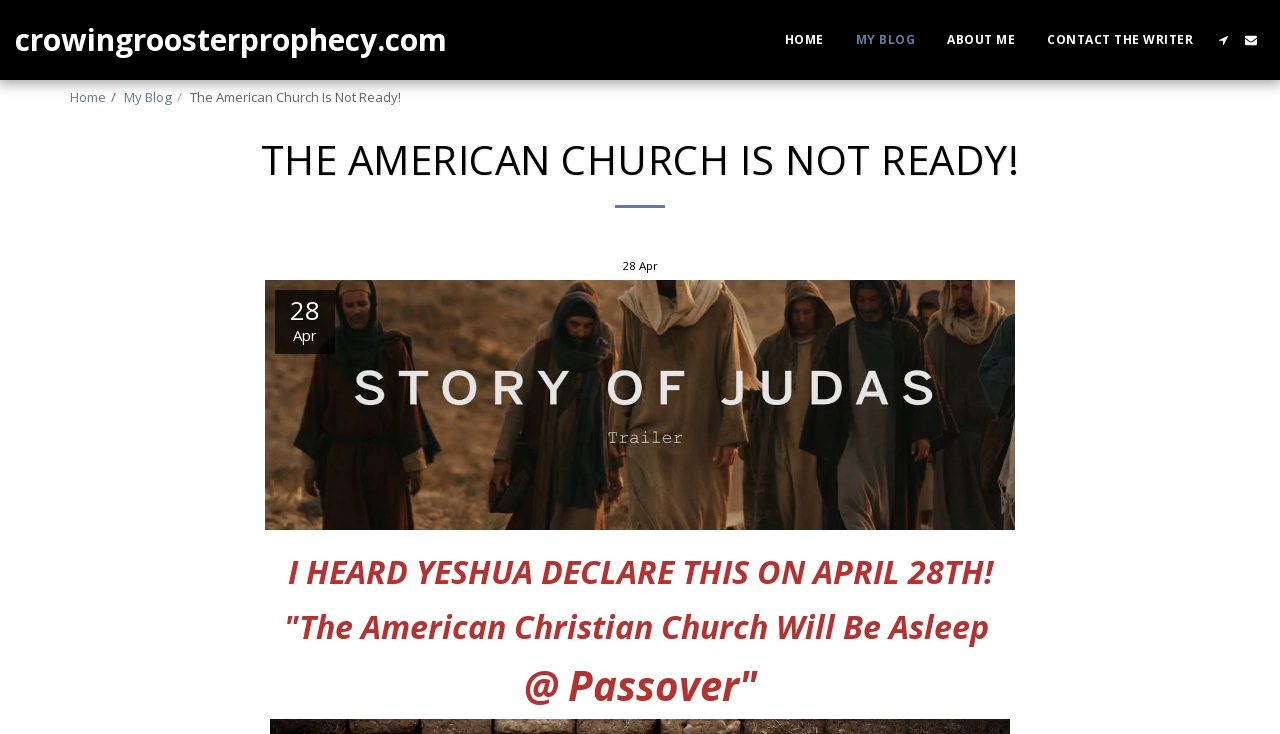Based on the visual content of the image, answer the question thoroughly: What is the tone of the webpage?

The headings on the webpage, such as 'THE AMERICAN CHURCH IS NOT READY!' and 'The American Christian Church Will Be Asleep', suggest a sense of warning or alarm, so the tone of the webpage is one of warning.